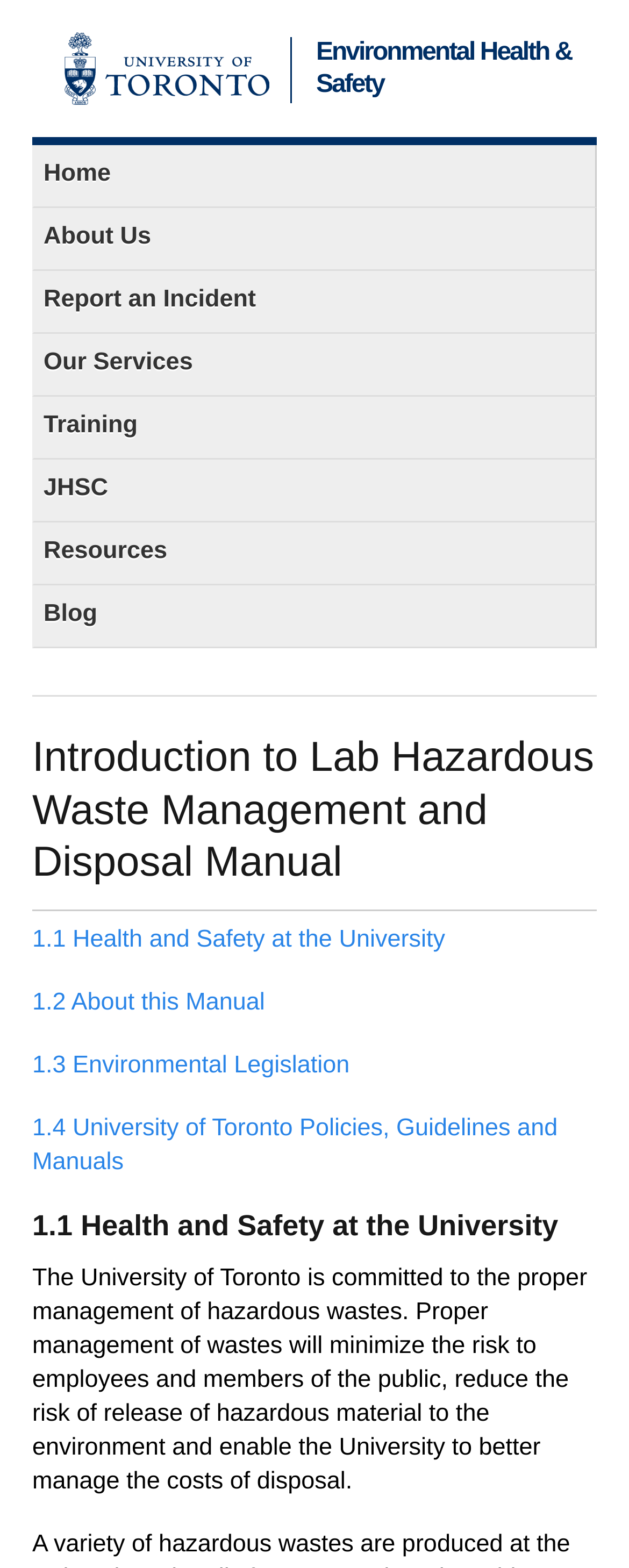Bounding box coordinates are specified in the format (top-left x, top-left y, bottom-right x, bottom-right y). All values are floating point numbers bounded between 0 and 1. Please provide the bounding box coordinate of the region this sentence describes: Blog

[0.054, 0.373, 0.946, 0.412]